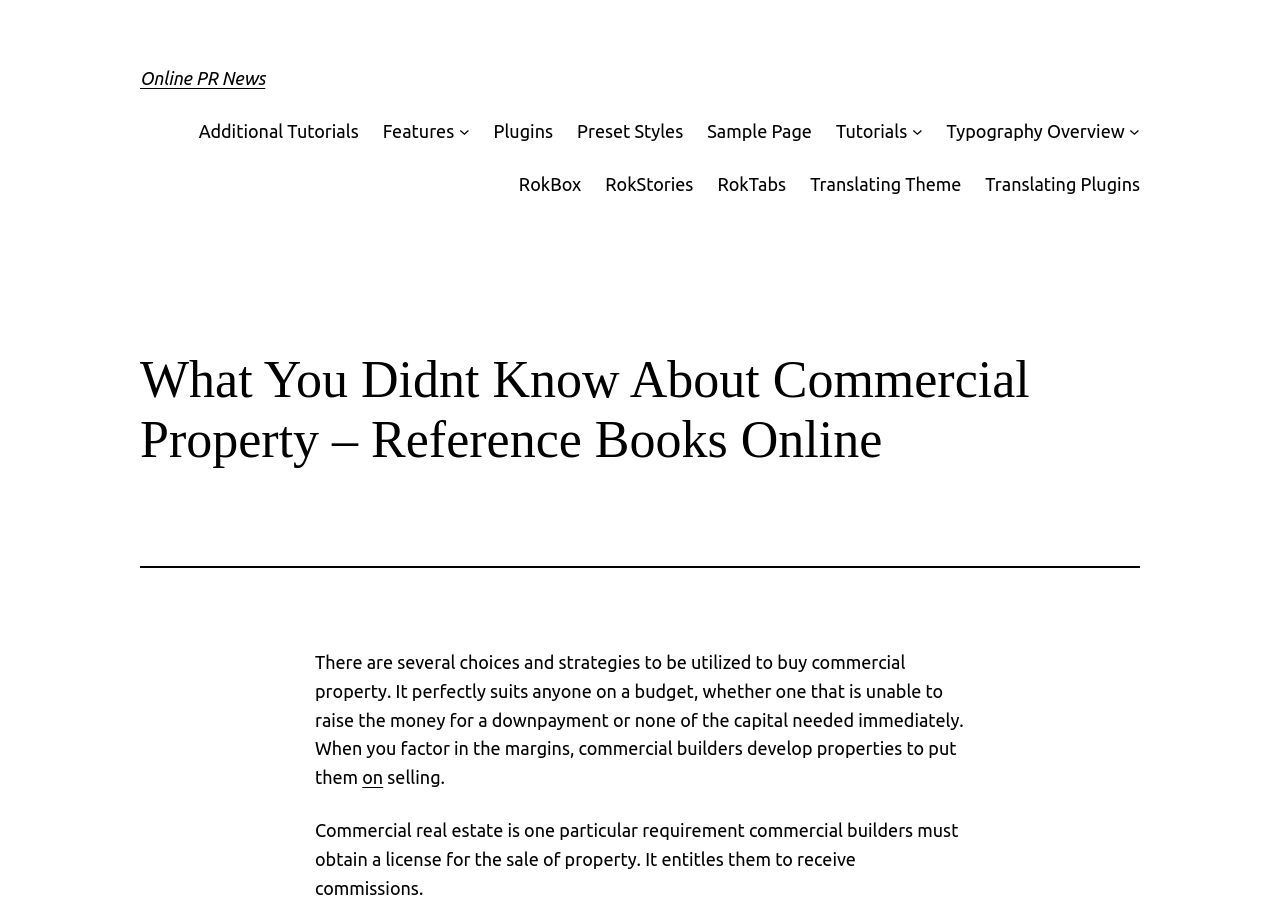Please determine the bounding box coordinates of the element to click in order to execute the following instruction: "Read about What You Didnt Know About Commercial Property". The coordinates should be four float numbers between 0 and 1, specified as [left, top, right, bottom].

[0.109, 0.387, 0.891, 0.519]